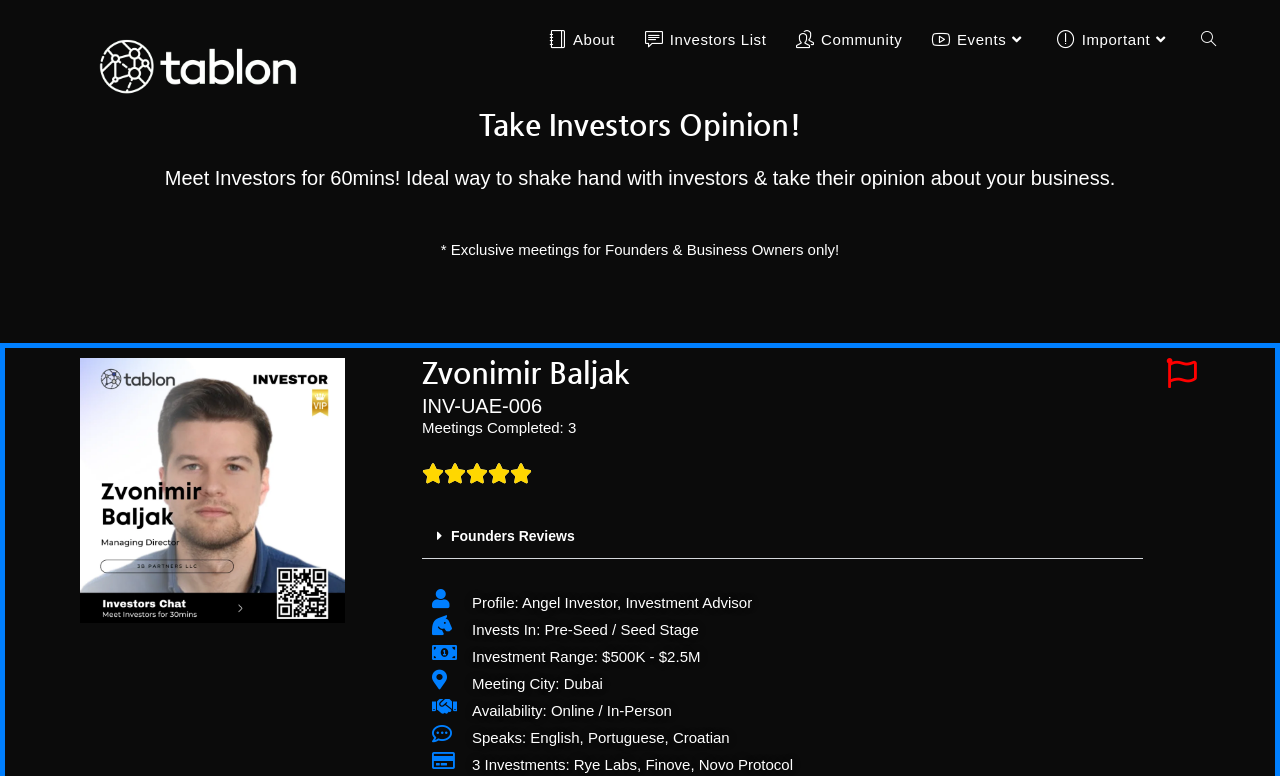What is the purpose of the 'Take Investors Opinion!' heading?
Refer to the image and respond with a one-word or short-phrase answer.

To encourage founders to meet investors